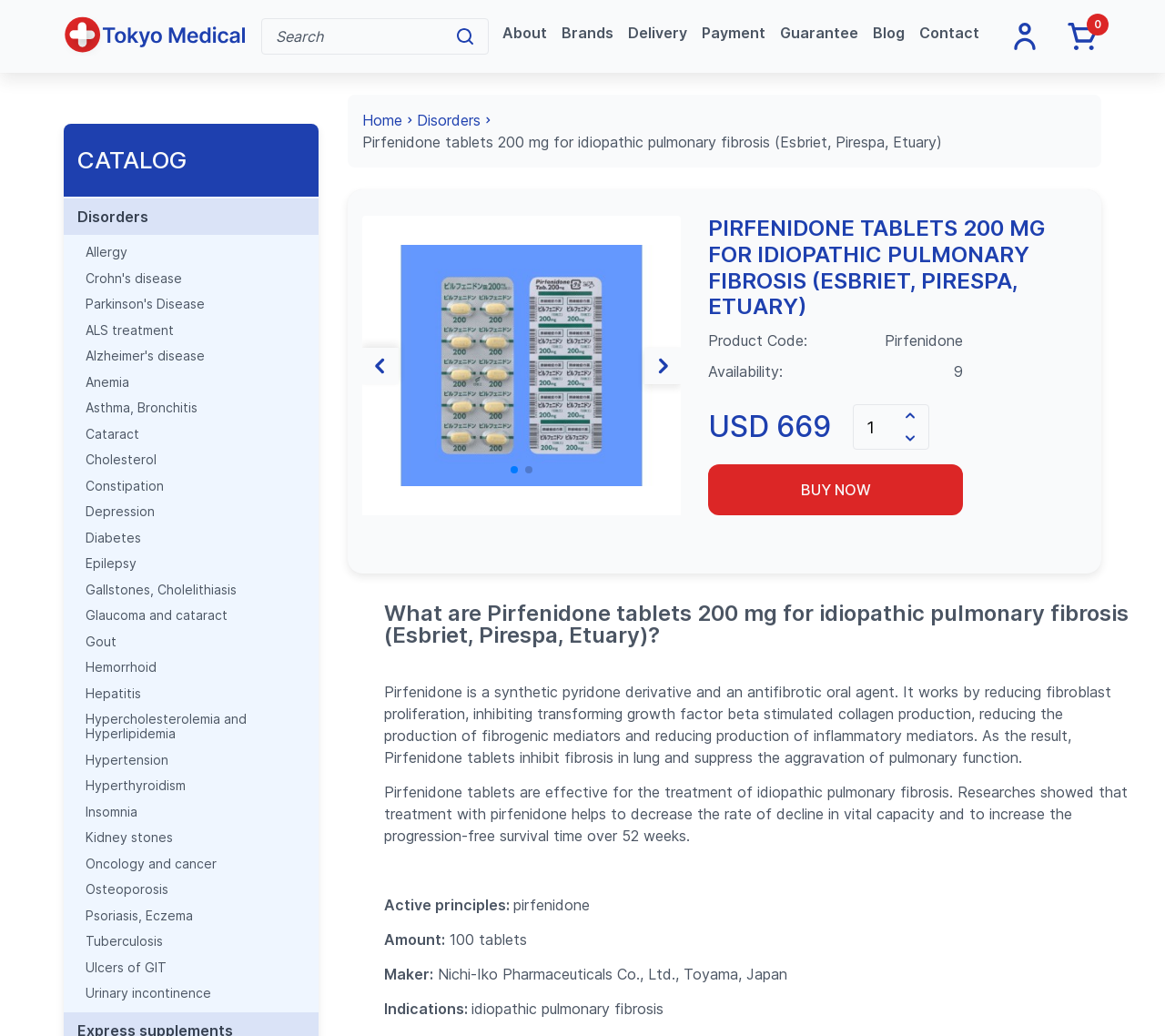Please use the details from the image to answer the following question comprehensively:
How many tablets are in one package of Pirfenidone?

I found the answer by looking at the product information section, where it says 'Amount: 100 tablets'. This indicates that one package of Pirfenidone contains 100 tablets.